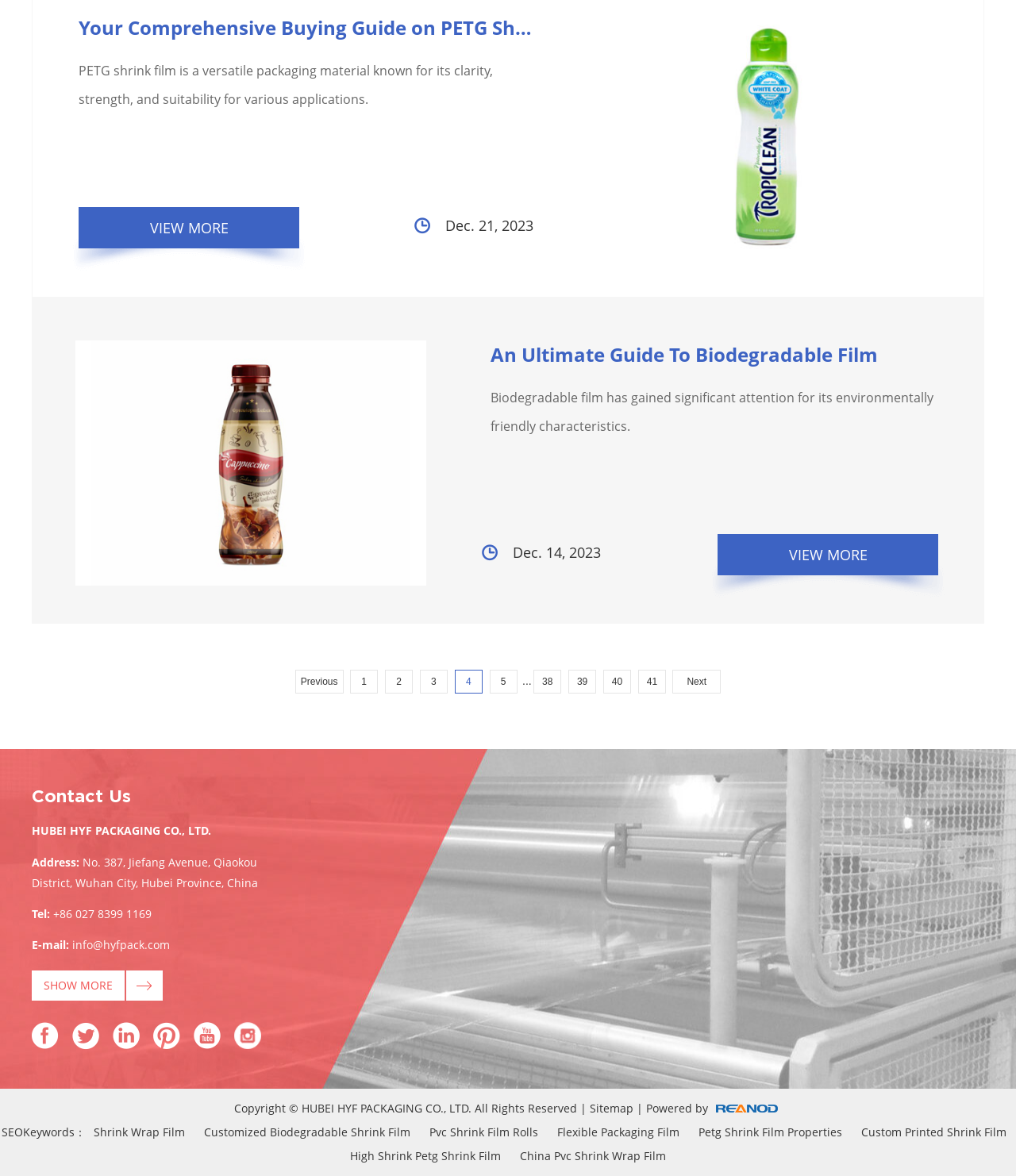Please identify the bounding box coordinates of the area that needs to be clicked to follow this instruction: "View more articles".

[0.031, 0.821, 0.258, 0.869]